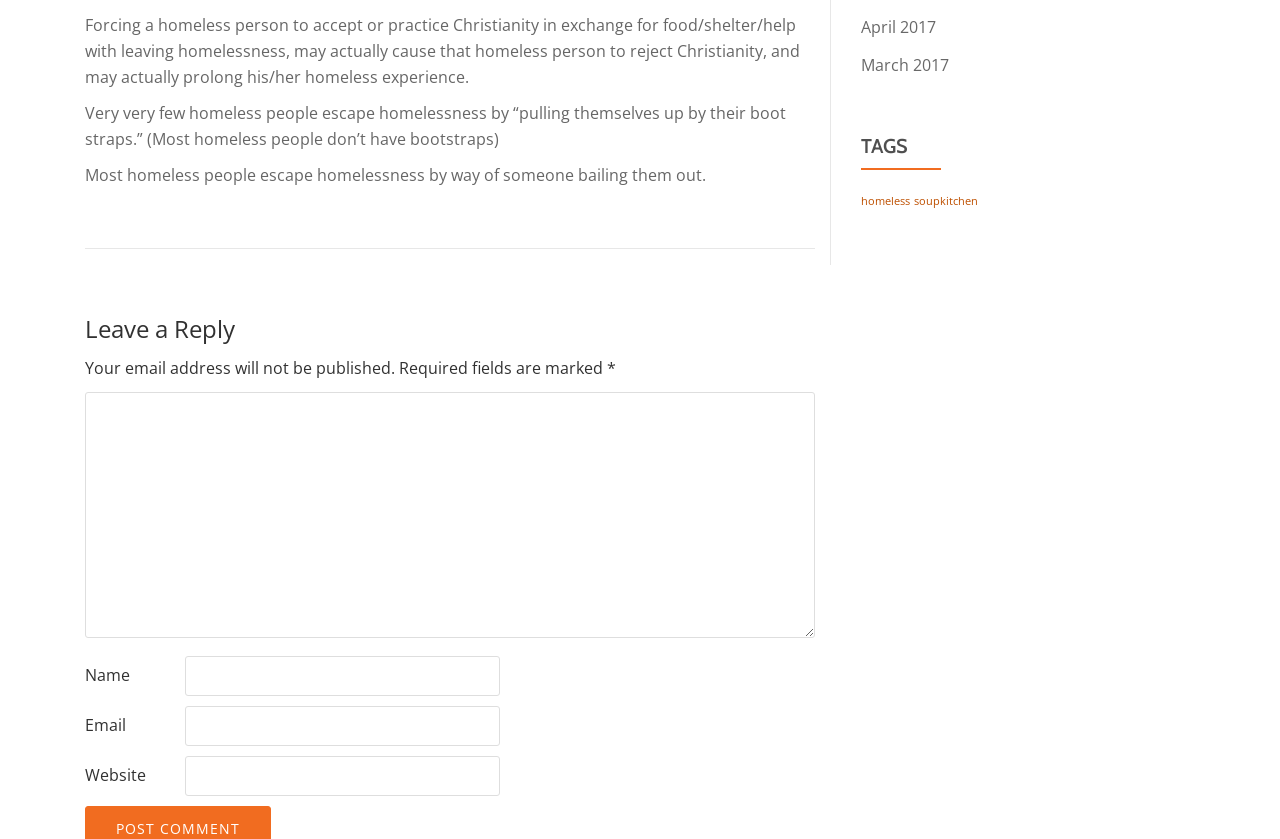How many months are listed as links?
Based on the image, provide your answer in one word or phrase.

Two